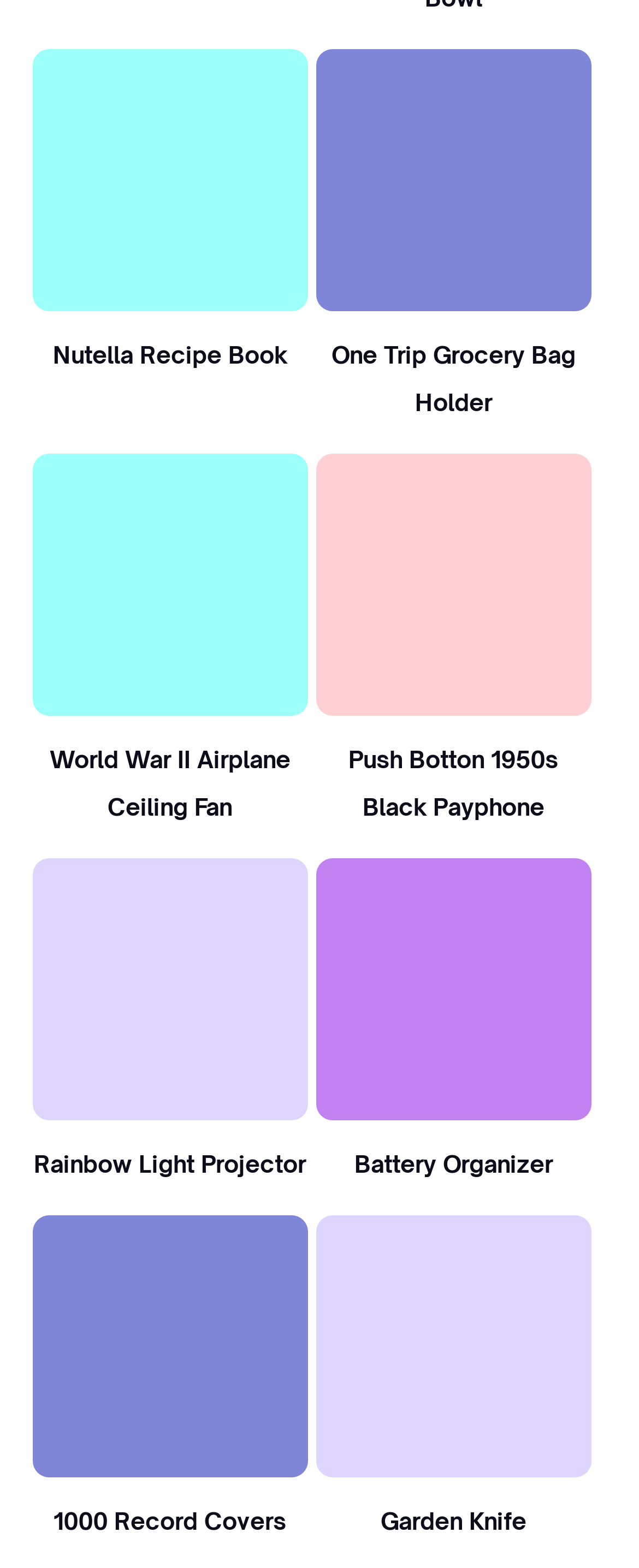Locate the bounding box coordinates of the area that needs to be clicked to fulfill the following instruction: "Check out World War II Airplane Ceiling Fan". The coordinates should be in the format of four float numbers between 0 and 1, namely [left, top, right, bottom].

[0.078, 0.469, 0.454, 0.525]